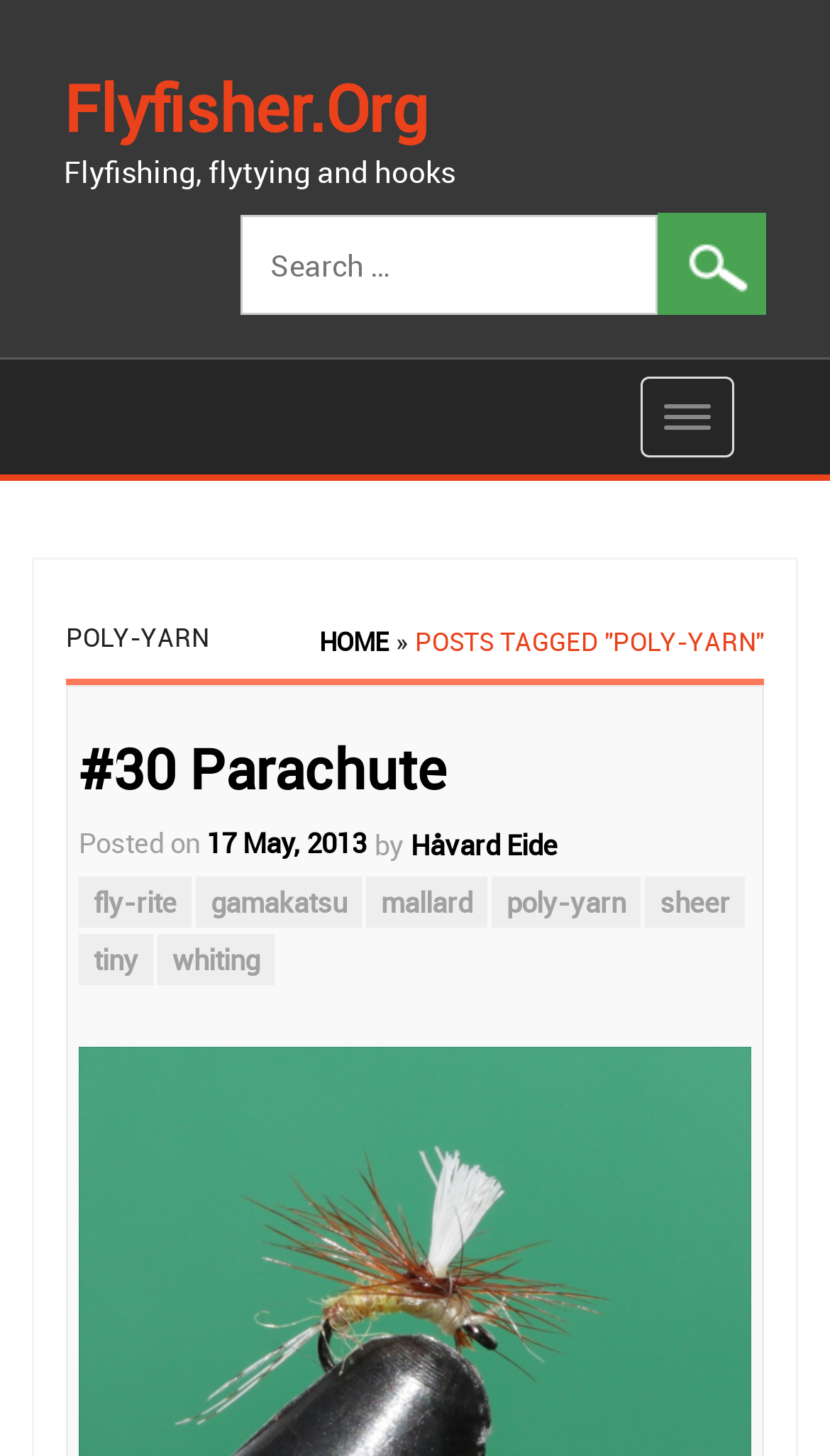Provide a comprehensive description of the webpage.

The webpage is about poly-yarn, a topic related to flyfishing. At the top left, there is a link to "Flyfisher.Org" and a static text "Flyfishing, flytying and hooks" that provides a brief description of the website's content. 

Below these elements, there is a search bar with a label "Search for:" and a search button. The search bar is positioned at the top center of the page.

To the right of the search bar, there is a button with no label. Below the search bar, there are navigation links, including "HOME" and "POSTS TAGGED 'POLY-YARN'". 

The main content of the webpage is a blog post titled "POLY-YARN". The post has a heading "#30 Parachute" and includes a link to the same title. Below the title, there is a paragraph of text that includes the post date "17 May, 2013", the author "Håvard Eide", and several tags, including "fly-rite", "gamakatsu", "mallard", "poly-yarn", "sheer", "tiny", and "whiting". 

The webpage has a simple layout with a focus on the blog post content. There are no images on the page.